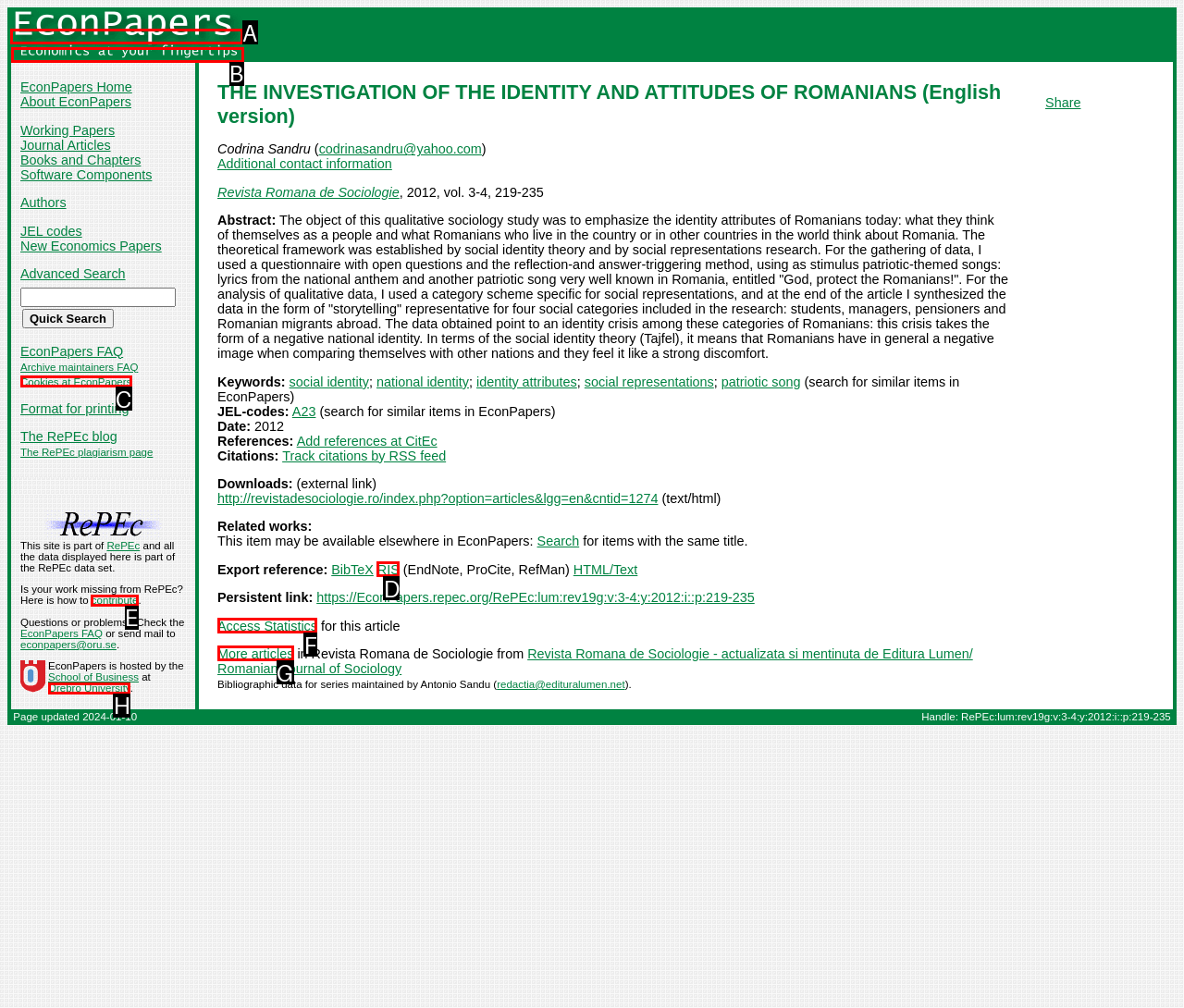Identify the correct UI element to click for the following task: Click on the 'EconPapers' link Choose the option's letter based on the given choices.

A